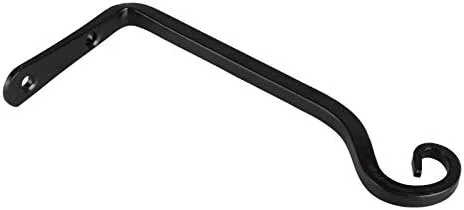Utilize the information from the image to answer the question in detail:
What is the length of each bracket?

According to the caption, each bracket measures 6 inches, making it an ideal choice for enhancing garden aesthetics or home decor.